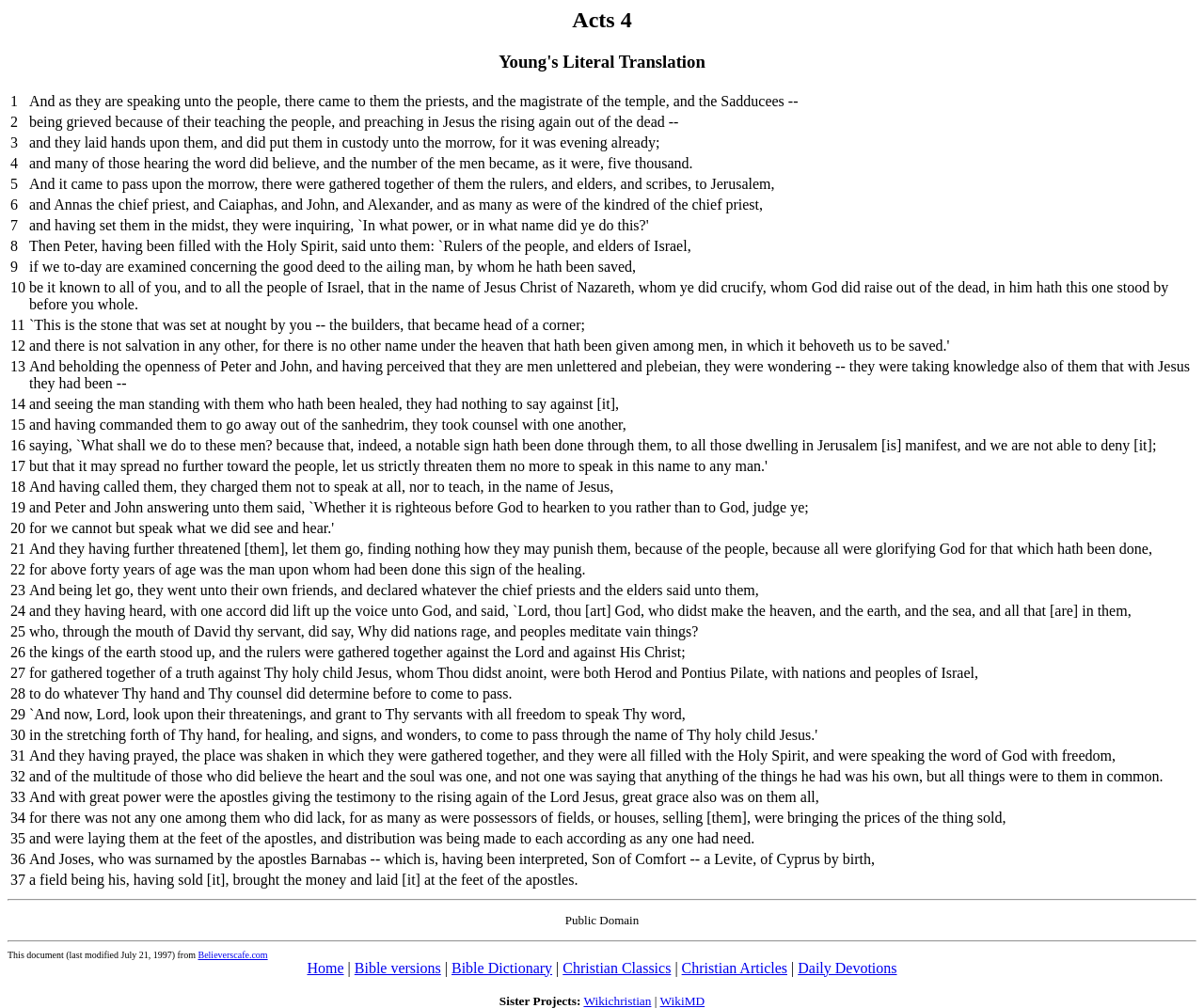Respond with a single word or phrase to the following question: What is the chapter title?

Acts 4